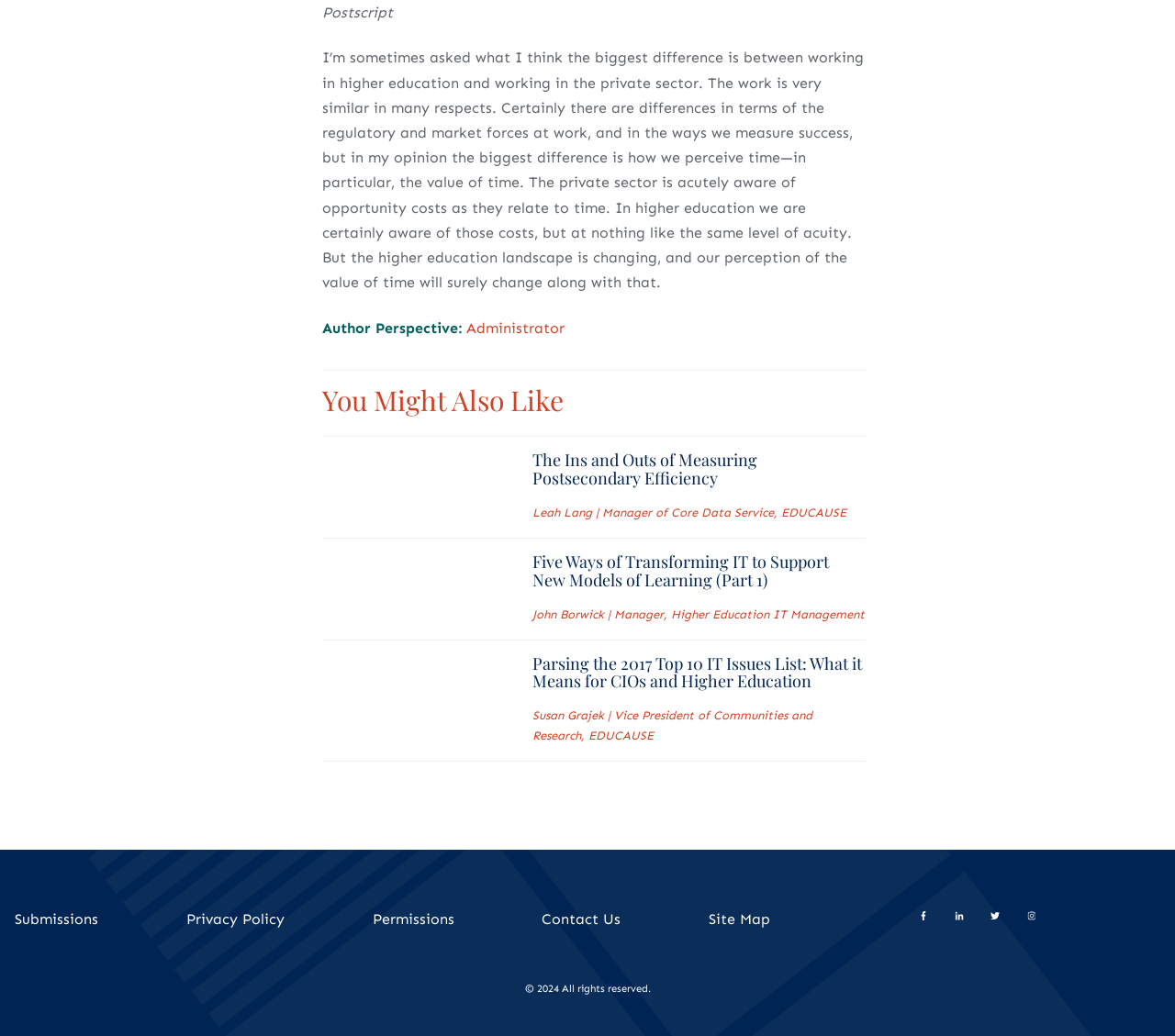How many social media platforms can you follow the website on?
Answer the question with a single word or phrase by looking at the picture.

4